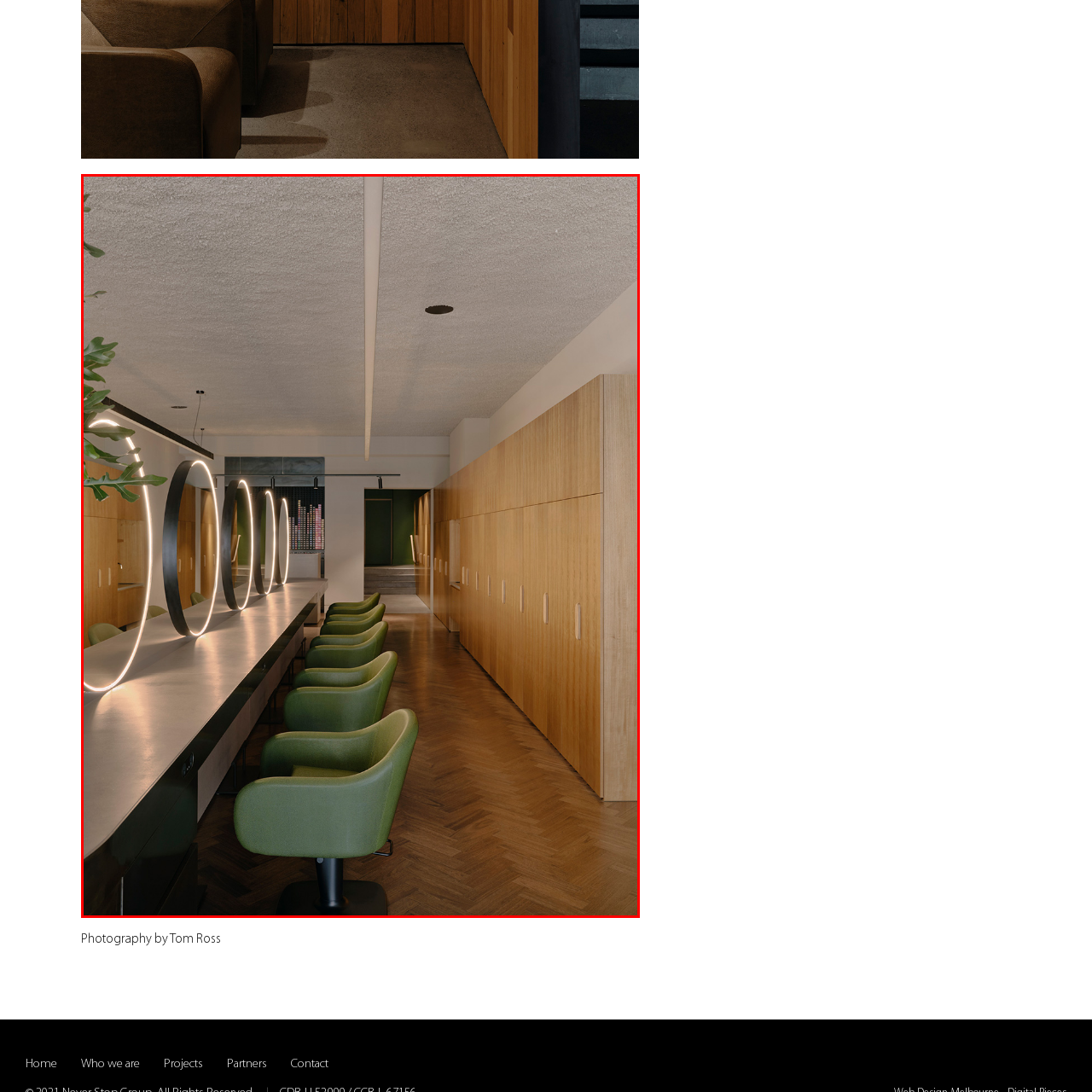Check the image highlighted in red, What color are the upholstered chairs?
 Please answer in a single word or phrase.

Green